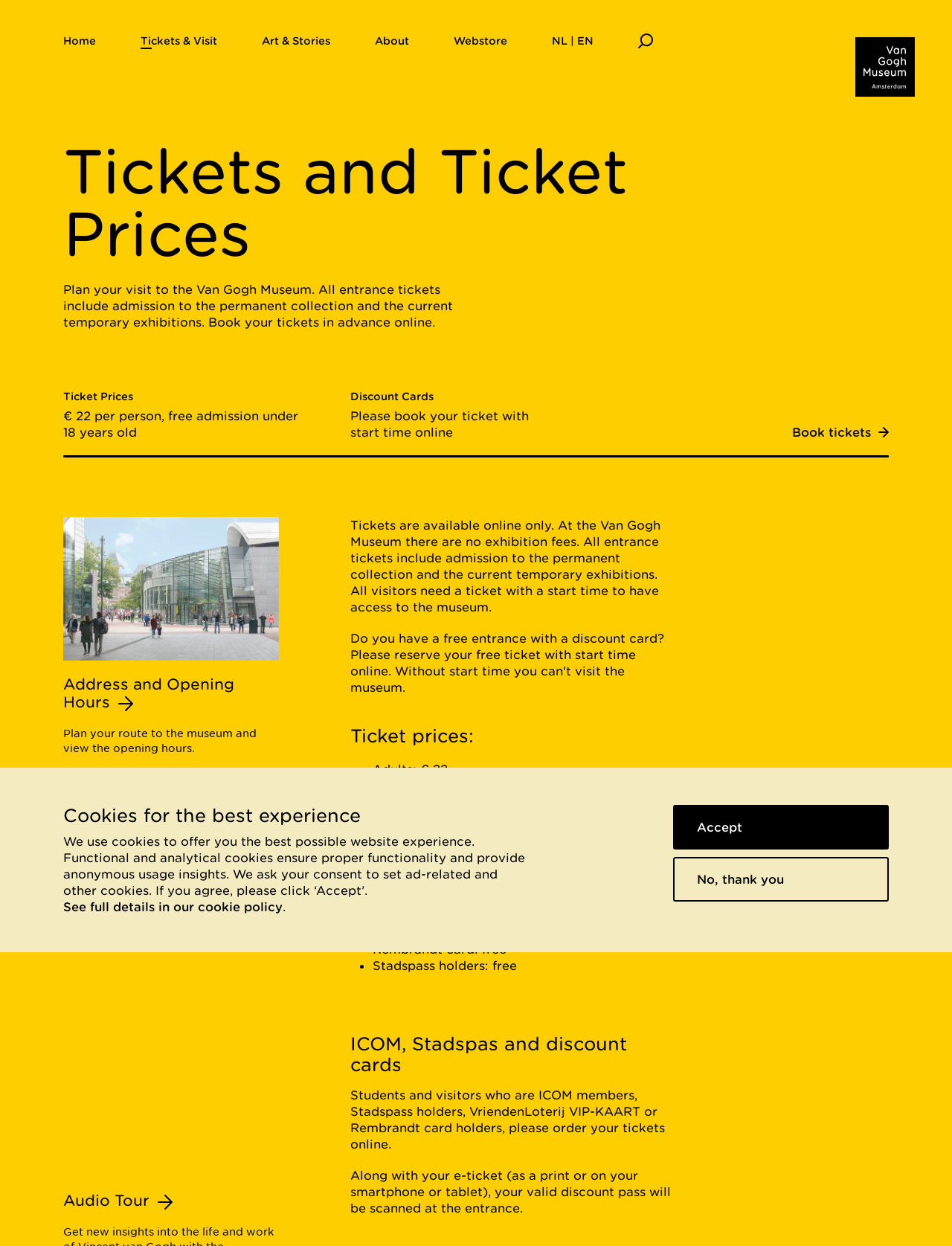Identify the bounding box coordinates of the region I need to click to complete this instruction: "Go to the 'Home' page".

[0.043, 0.019, 0.124, 0.047]